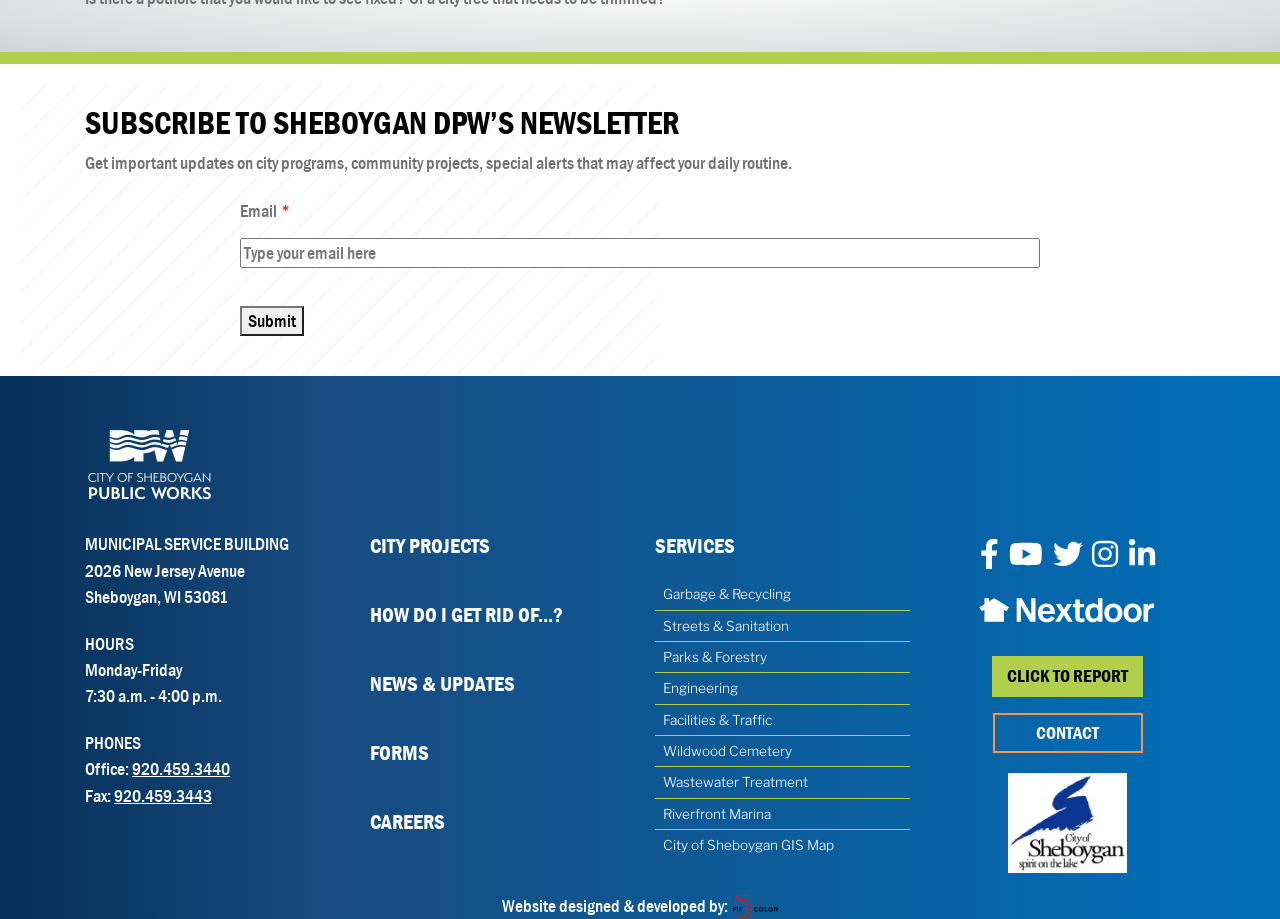Identify the bounding box coordinates of the section to be clicked to complete the task described by the following instruction: "Follow the City of Sheboygan on Facebook". The coordinates should be four float numbers between 0 and 1, formatted as [left, top, right, bottom].

[0.762, 0.578, 0.784, 0.631]